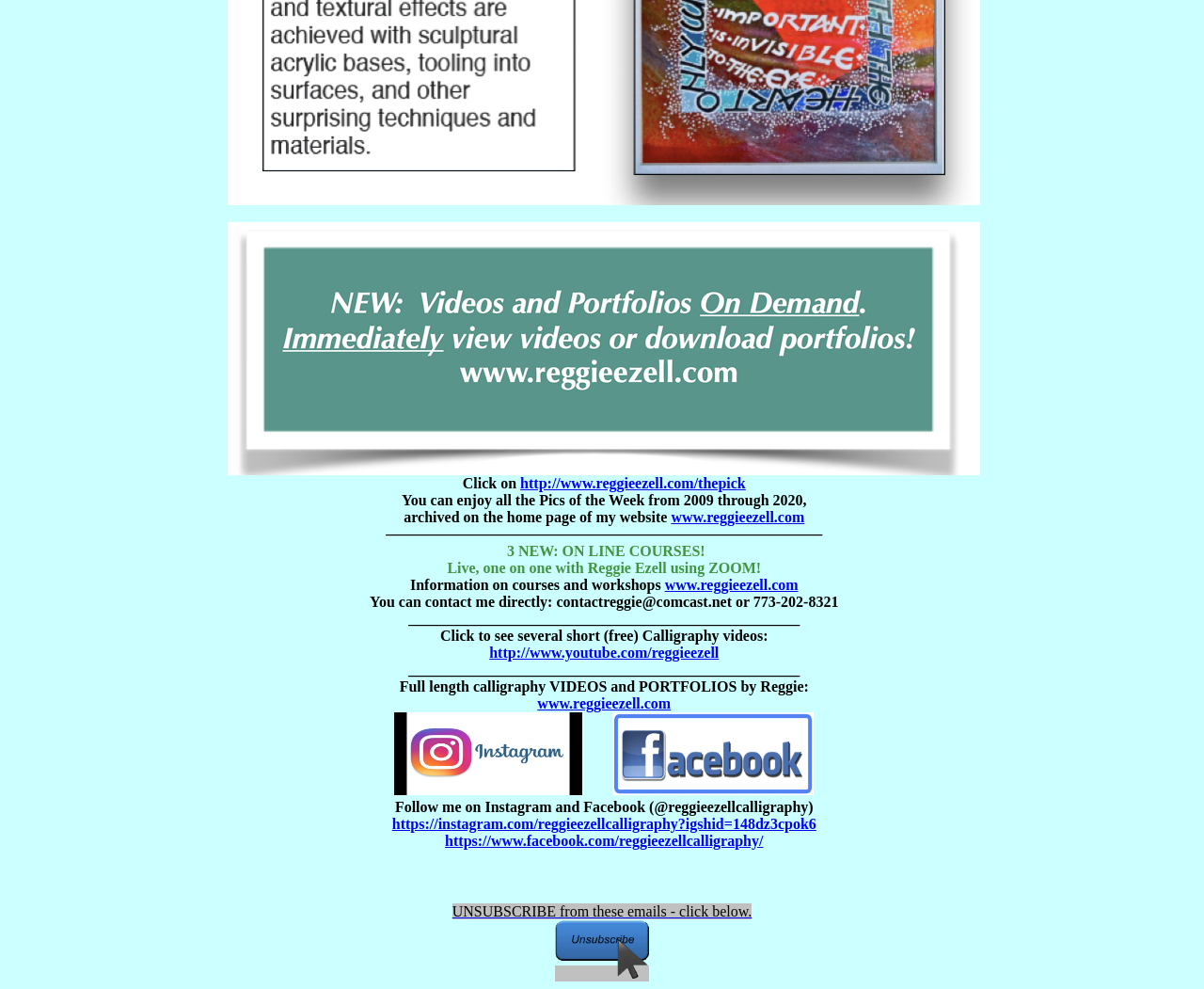Could you indicate the bounding box coordinates of the region to click in order to complete this instruction: "Visit the website www.reggieezell.com".

[0.557, 0.515, 0.668, 0.531]